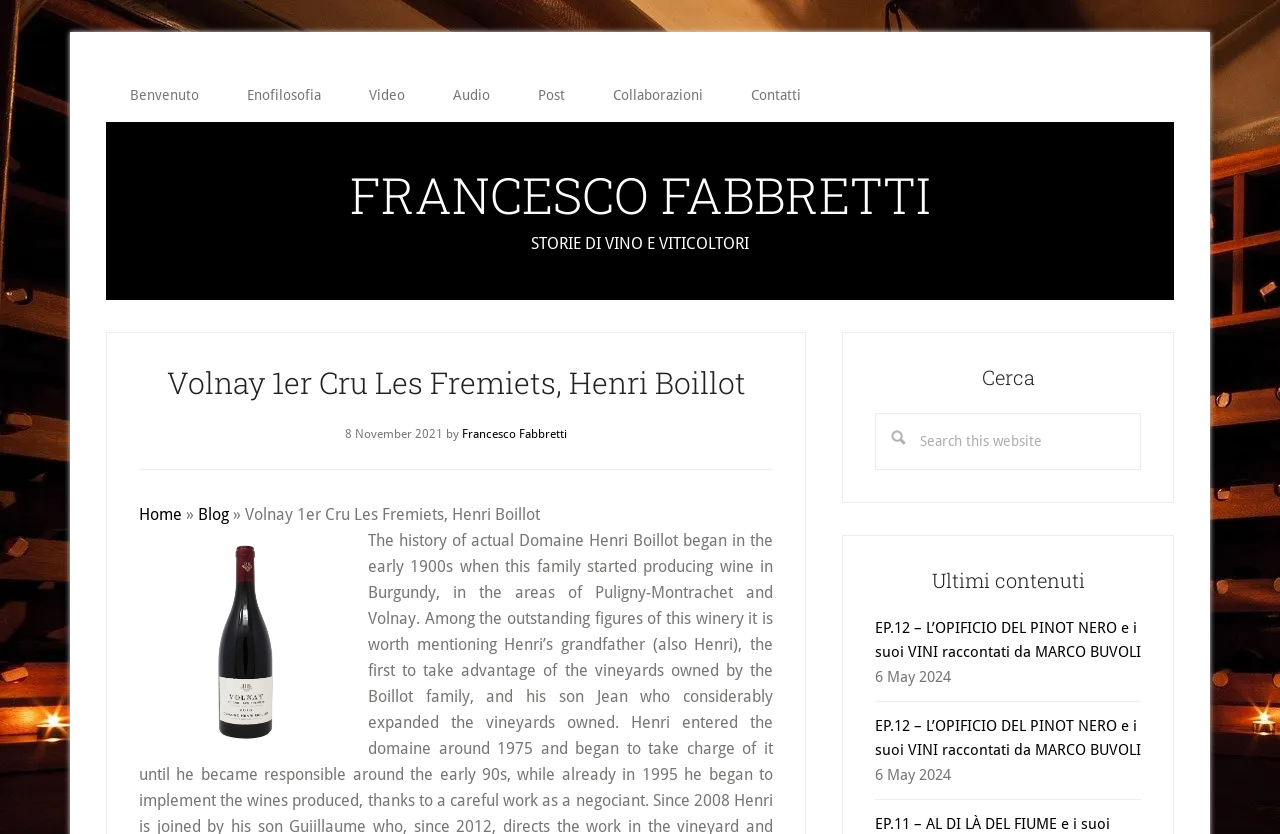Predict the bounding box of the UI element based on the description: "FRANCESCO FABBRETTI". The coordinates should be four float numbers between 0 and 1, formatted as [left, top, right, bottom].

[0.273, 0.194, 0.727, 0.273]